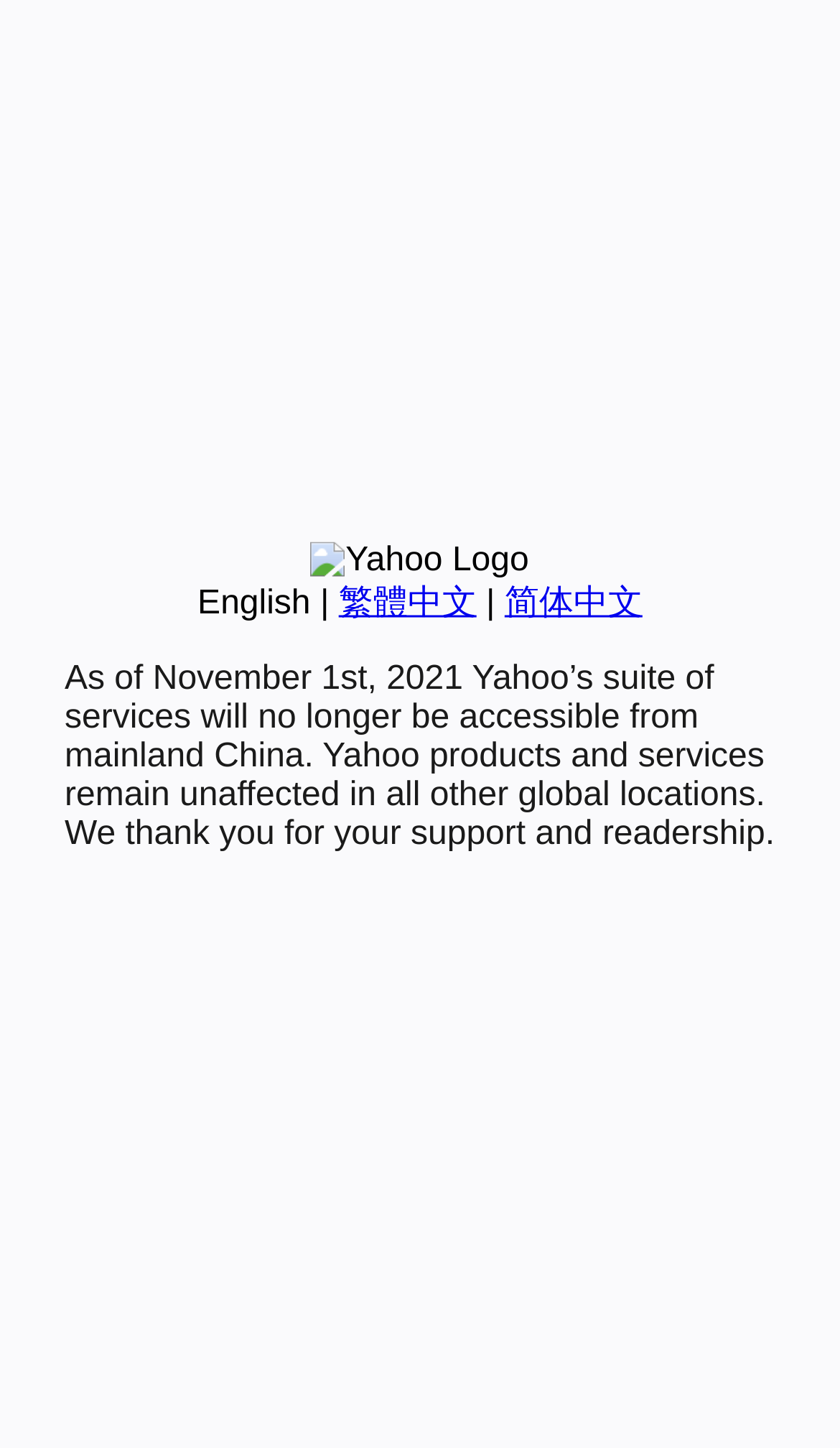Using the provided element description "Home", determine the bounding box coordinates of the UI element.

None